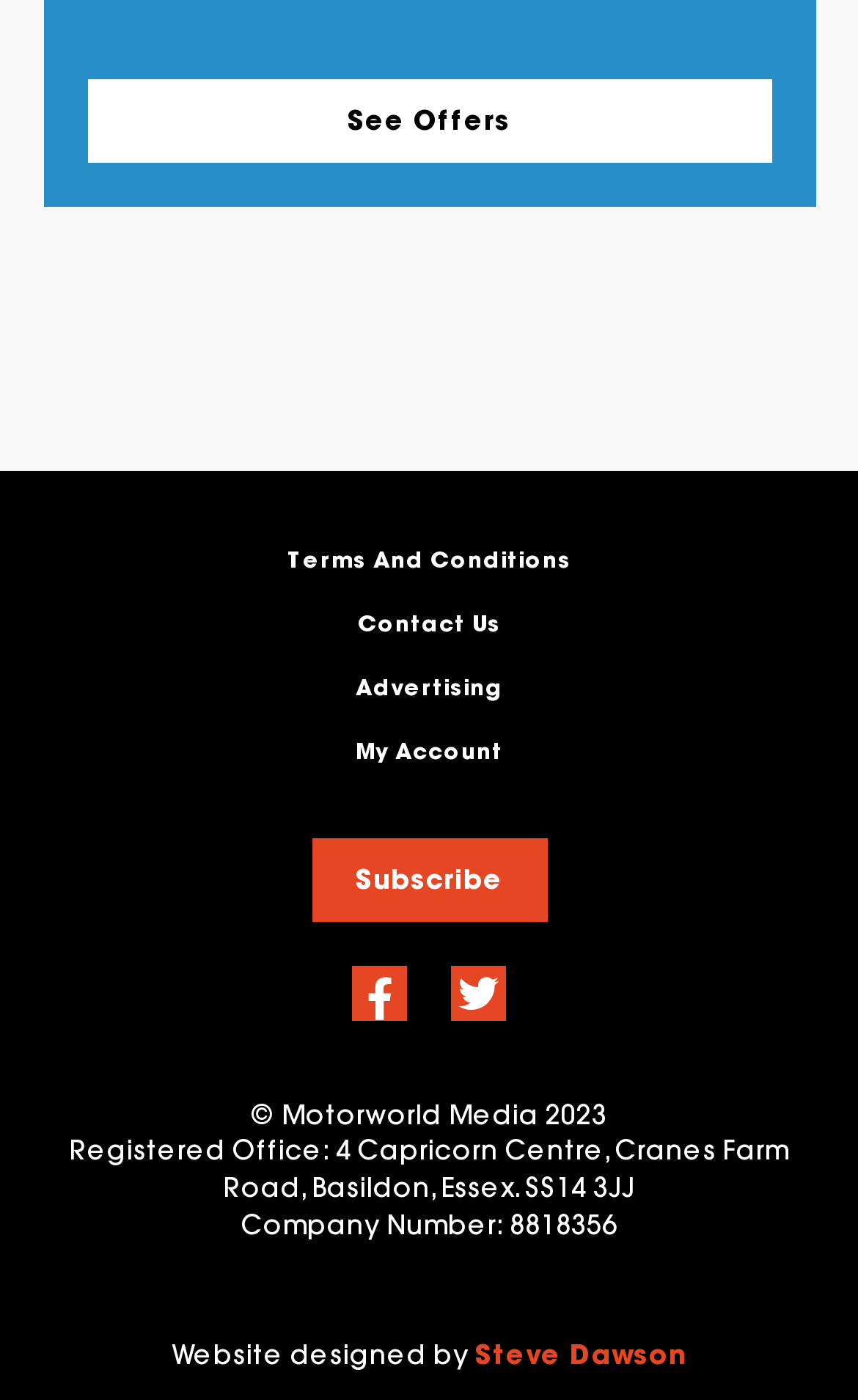How many links are there in the footer section?
Give a thorough and detailed response to the question.

I counted the number of link elements in the footer section, which is located at the bottom of the webpage. There are 7 links: 'Terms And Conditions', 'Contact Us', 'Advertising', 'My Account', 'Subscribe', and two links with no text.